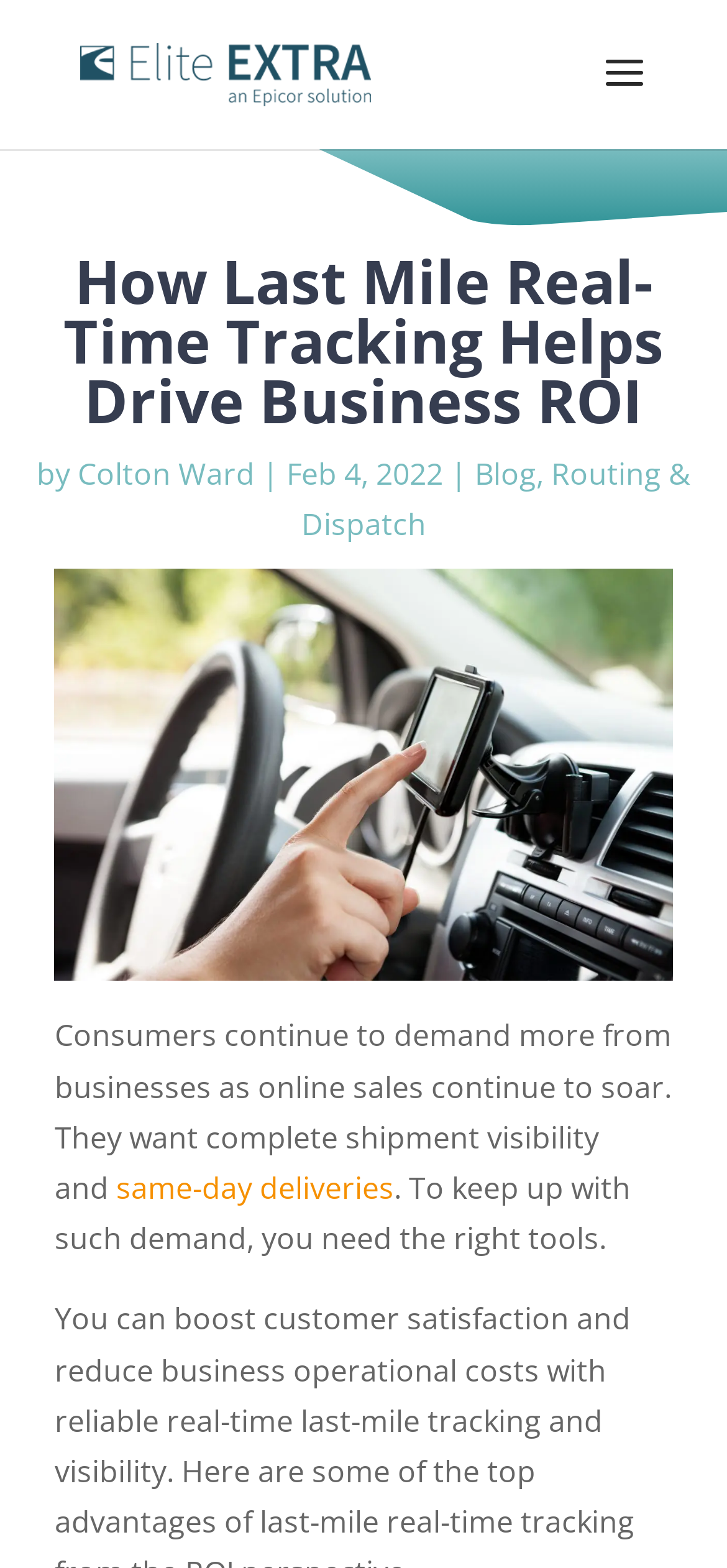Refer to the screenshot and give an in-depth answer to this question: What is the category of the blog post?

I found a link element with the text 'Routing & Dispatch', which is likely the category of the blog post, as it is located near the author and date links.